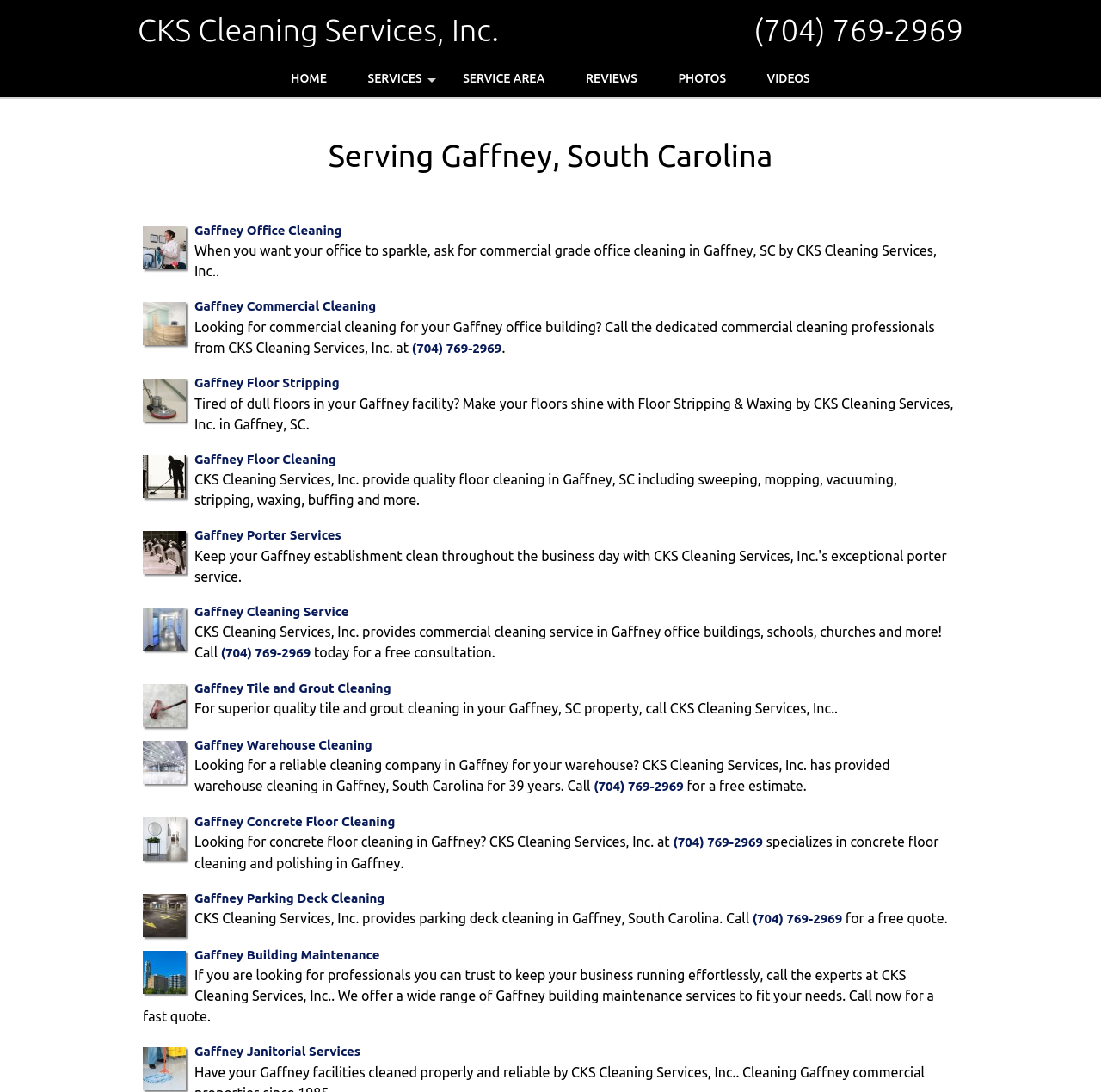Answer the question using only a single word or phrase: 
How long has CKS Cleaning Services, Inc. been providing warehouse cleaning in Gaffney?

39 years